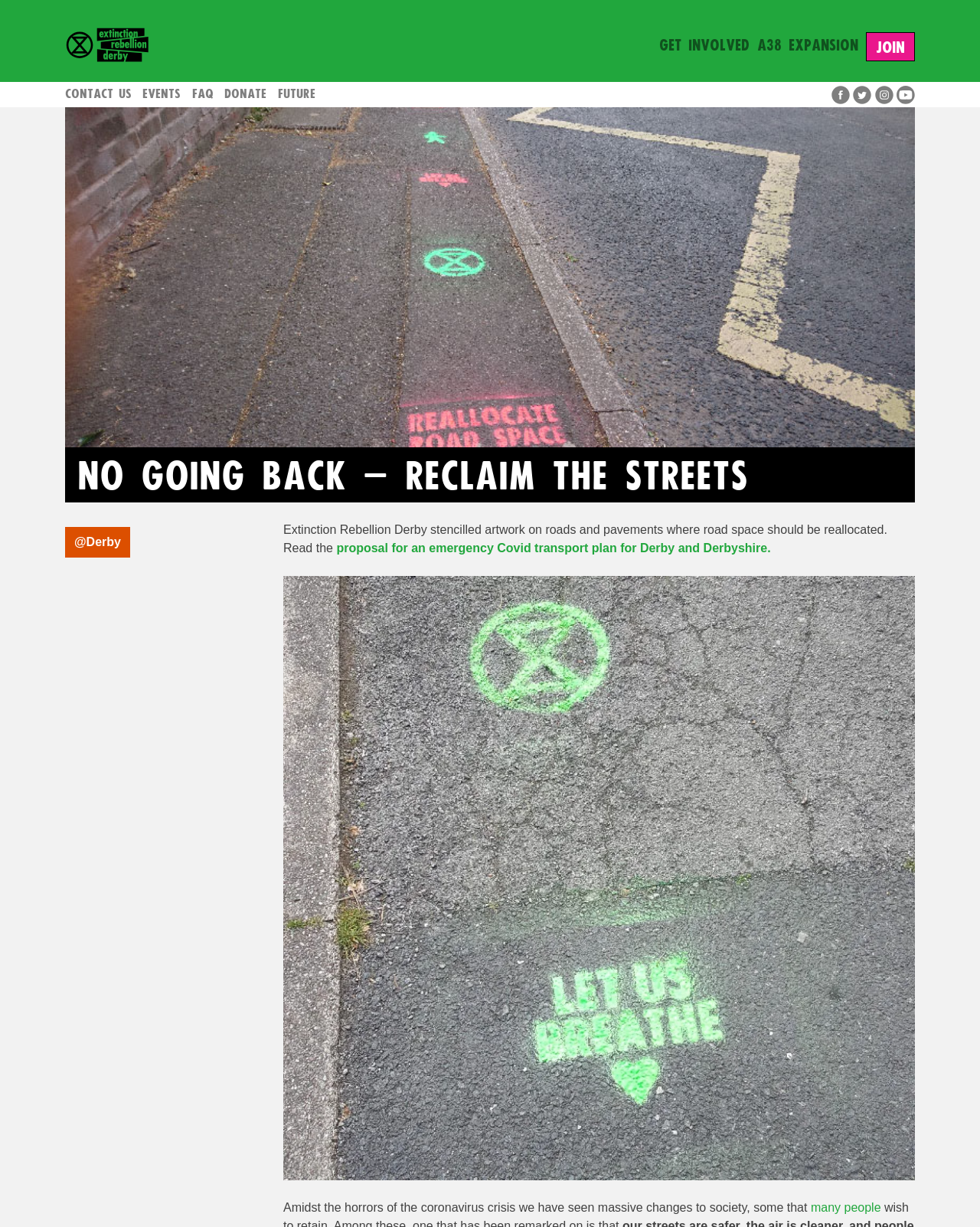Use the information in the screenshot to answer the question comprehensively: What is the context of the sentence 'Amidst the horrors of the coronavirus crisis...'?

The sentence 'Amidst the horrors of the coronavirus crisis...' suggests that the context is the Covid-19 crisis, which is a global pandemic.